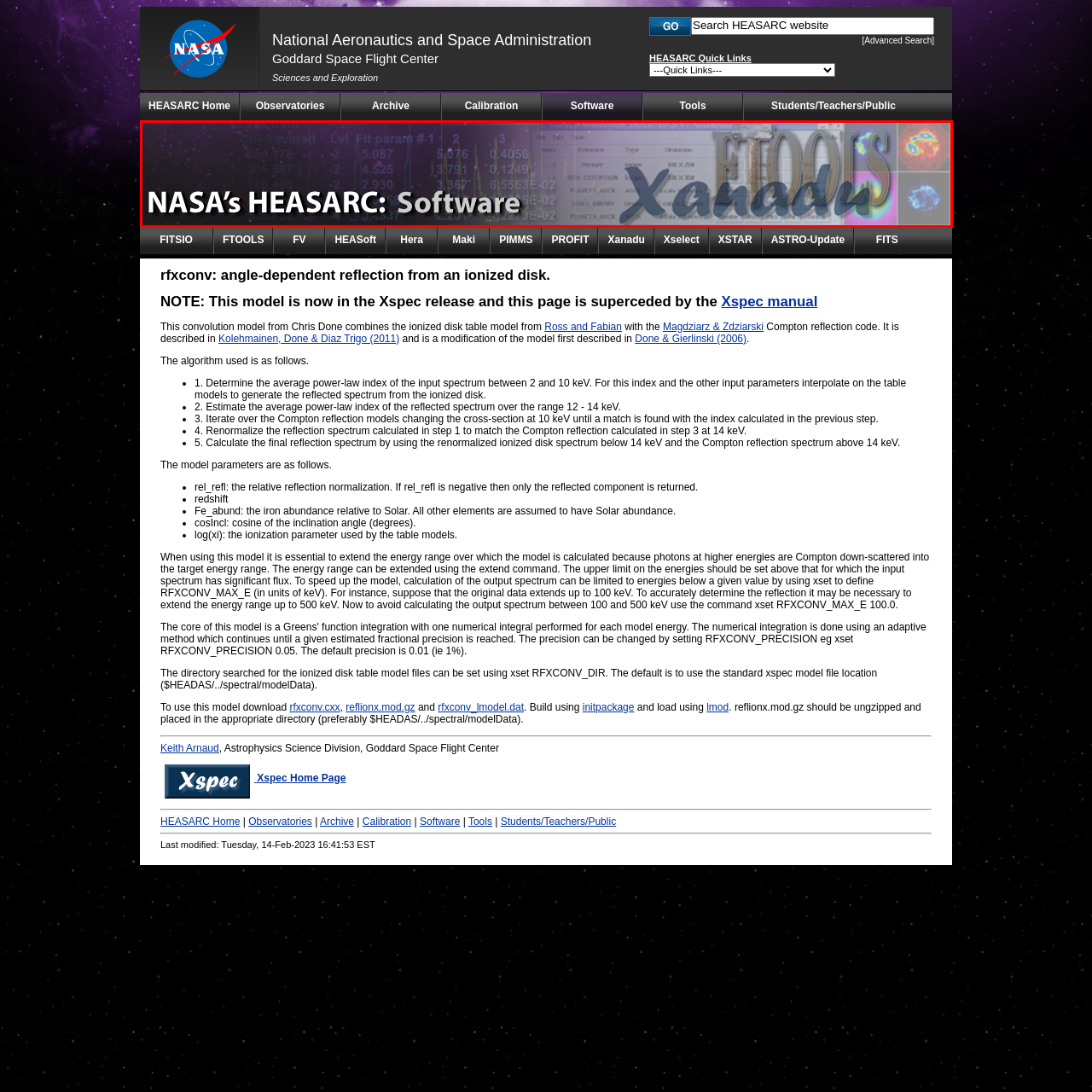Focus on the section within the red boundary and provide a detailed description.

The image showcases the header for NASA's HEASARC (High Energy Astrophysics Science Archive Research Center) Software section, featuring the bold title "NASA’s HEASARC: Software." The background comprises elements related to astrophysics software, including graphical data representations and images of celestial phenomena, highlighting tools such as "Xanadu" and "FTOOLS." This visual encapsulates the Center's commitment to providing resources and software for the analysis and research in high-energy astrophysics, making it a vital hub for scientists working in this field. The design combines technical imagery with an inviting presentation, emphasizing the sophisticated tools available for researchers and educators alike.